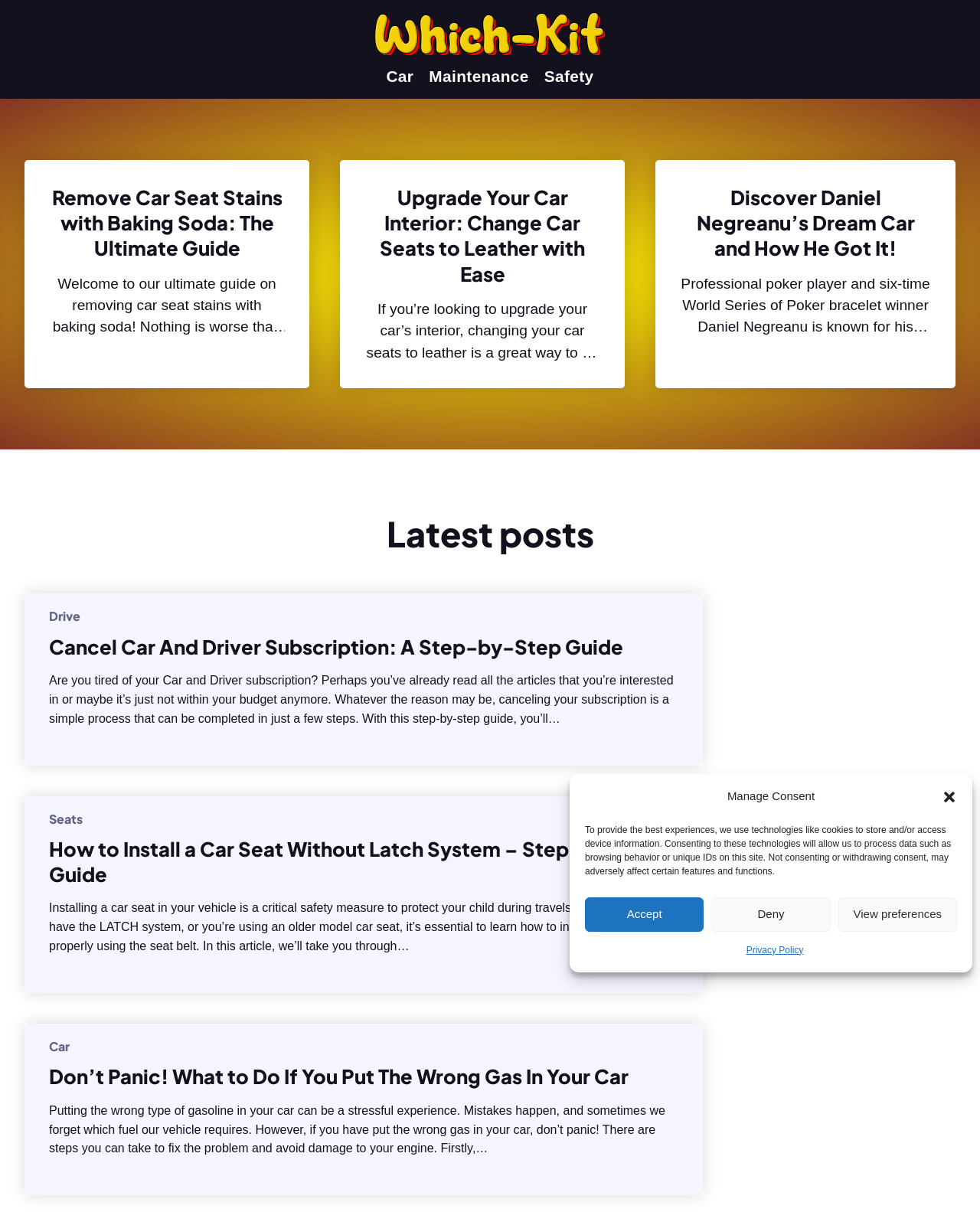Please locate the bounding box coordinates of the element's region that needs to be clicked to follow the instruction: "Click the 'MOST EFFECTIVE DIET TYPES' menu item". The bounding box coordinates should be provided as four float numbers between 0 and 1, i.e., [left, top, right, bottom].

None